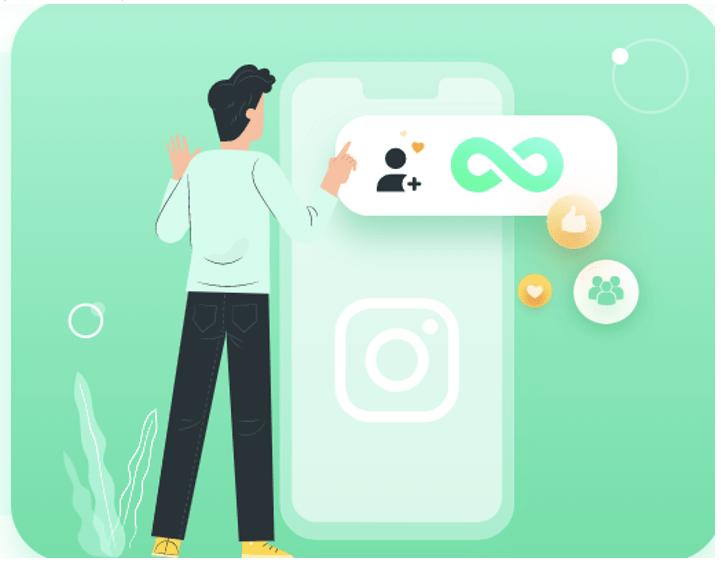What color is the background of the image?
Provide a detailed answer to the question using information from the image.

The background of the image is a soothing mint green, which provides a modern and engaging aesthetic, aligning with the theme of the Insfollowers app.